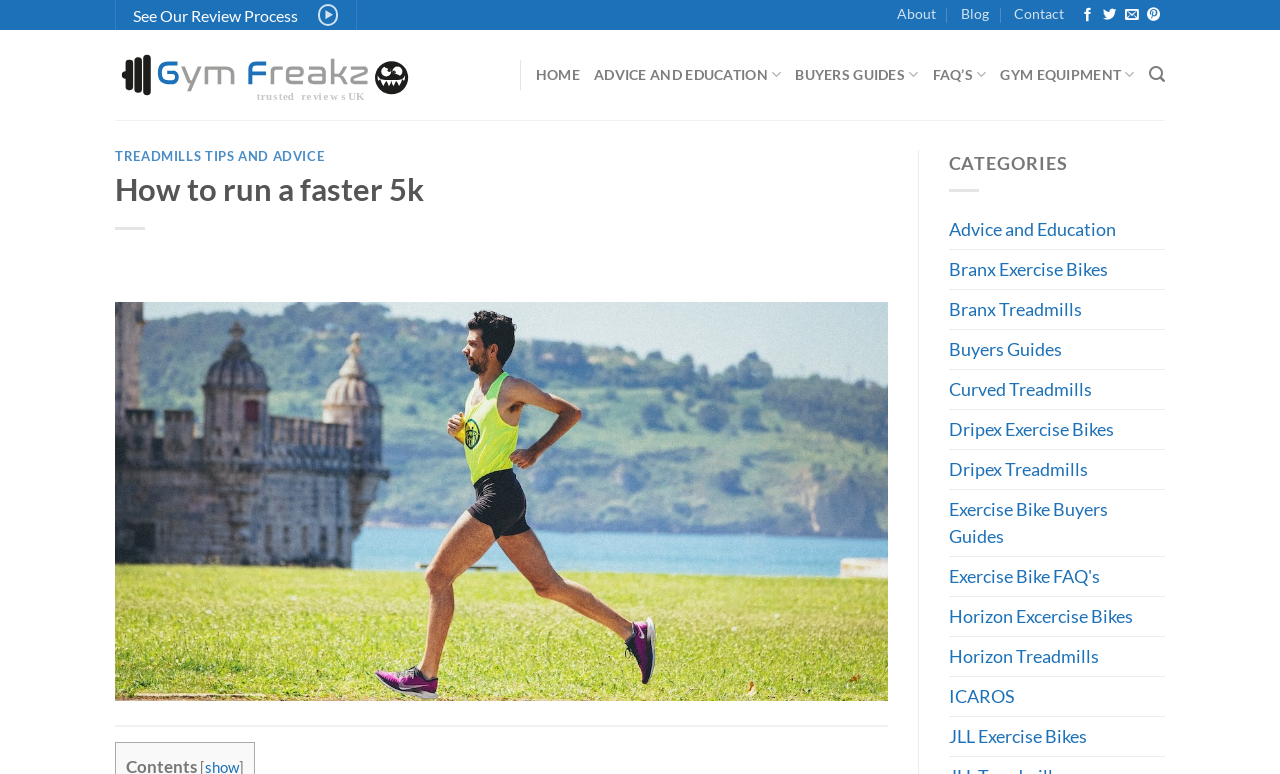Please locate the bounding box coordinates of the region I need to click to follow this instruction: "Read TREADMILLS TIPS AND ADVICE".

[0.09, 0.194, 0.693, 0.211]